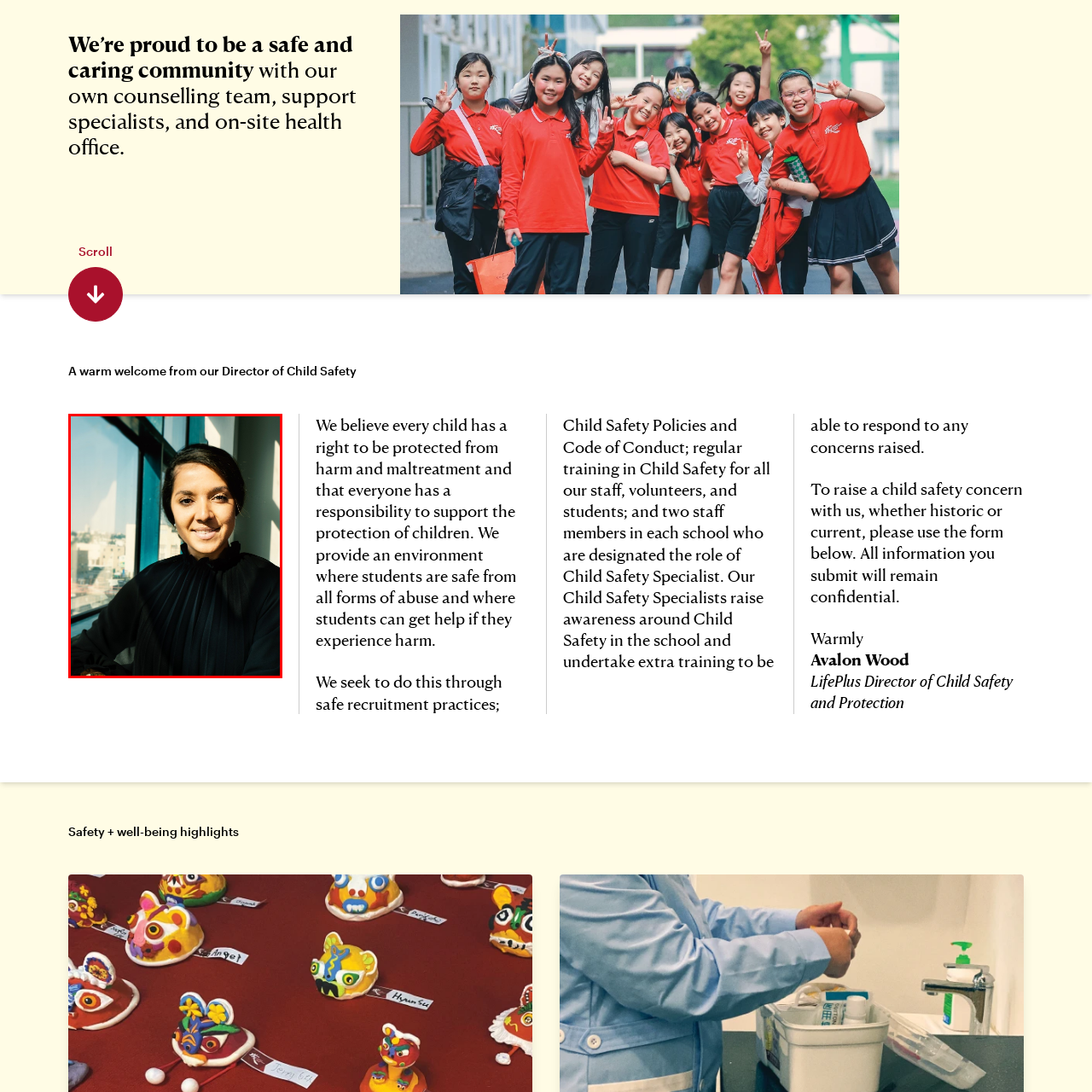Focus on the image within the purple boundary, What is the organization's value reflected in the portrait? 
Answer briefly using one word or phrase.

protection and support